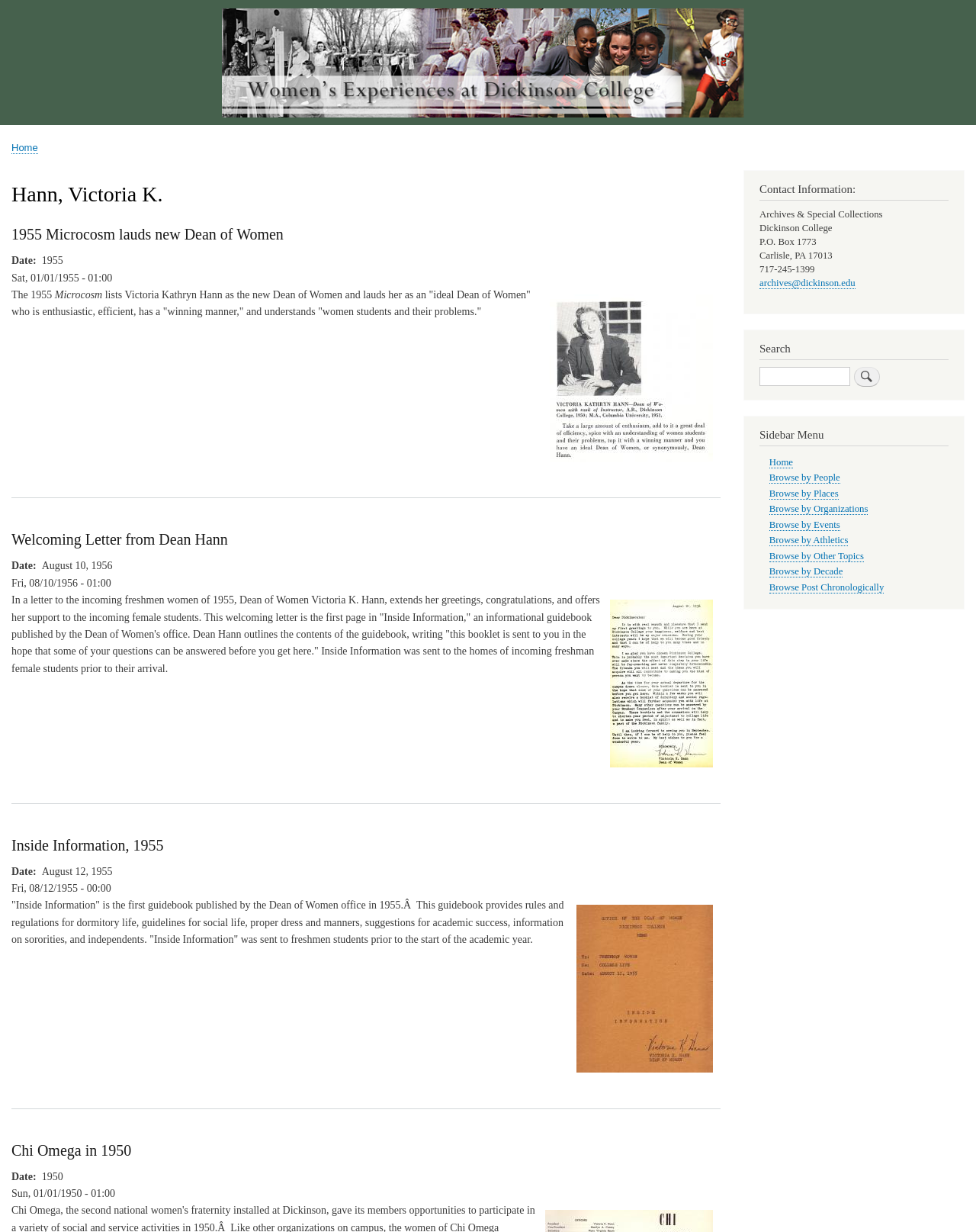Please look at the image and answer the question with a detailed explanation: What is the date of the welcoming letter from Dean Hann?

The webpage mentions that the welcoming letter from Dean Hann was written on August 10, 1956, which is the date provided in the article 'Welcoming Letter from Dean Hann'.